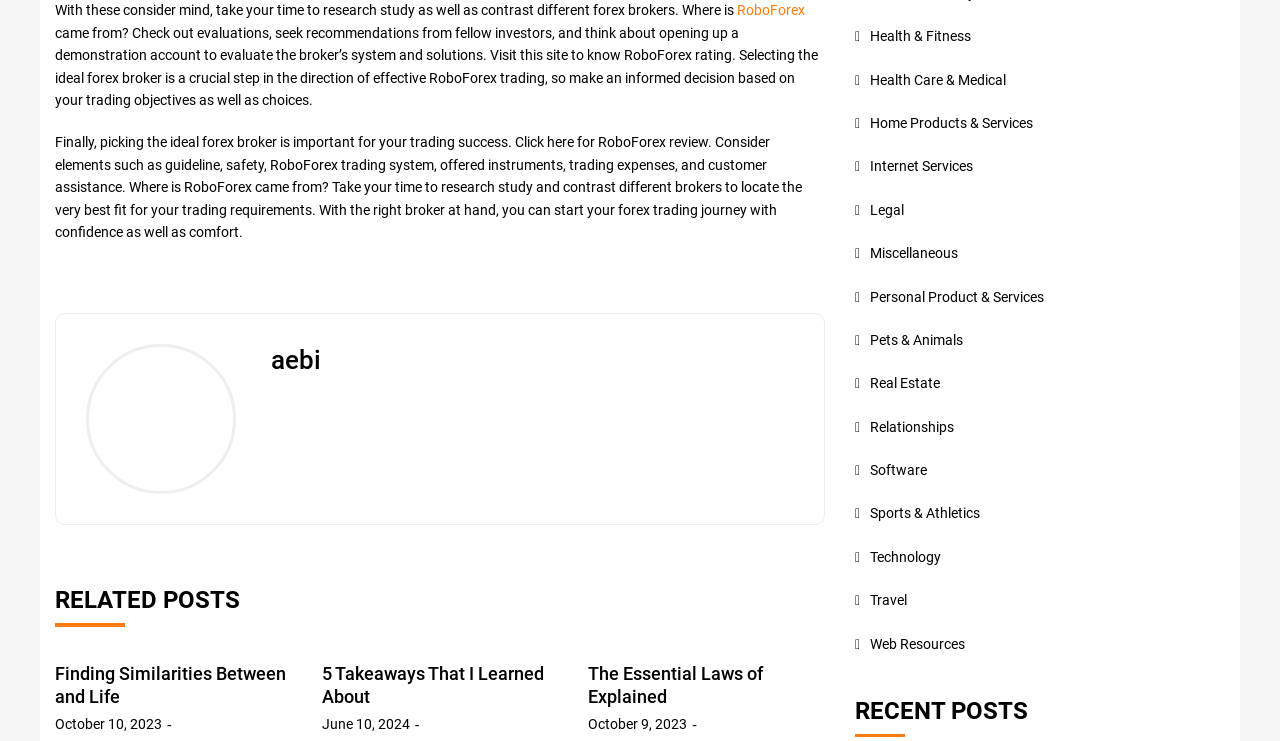Carefully examine the image and provide an in-depth answer to the question: What is the importance of selecting a forex broker?

The webpage emphasizes the significance of choosing the right forex broker for successful trading. It advises readers to research, compare, and evaluate different brokers based on factors such as regulation, safety, trading system, instruments, costs, and customer support.